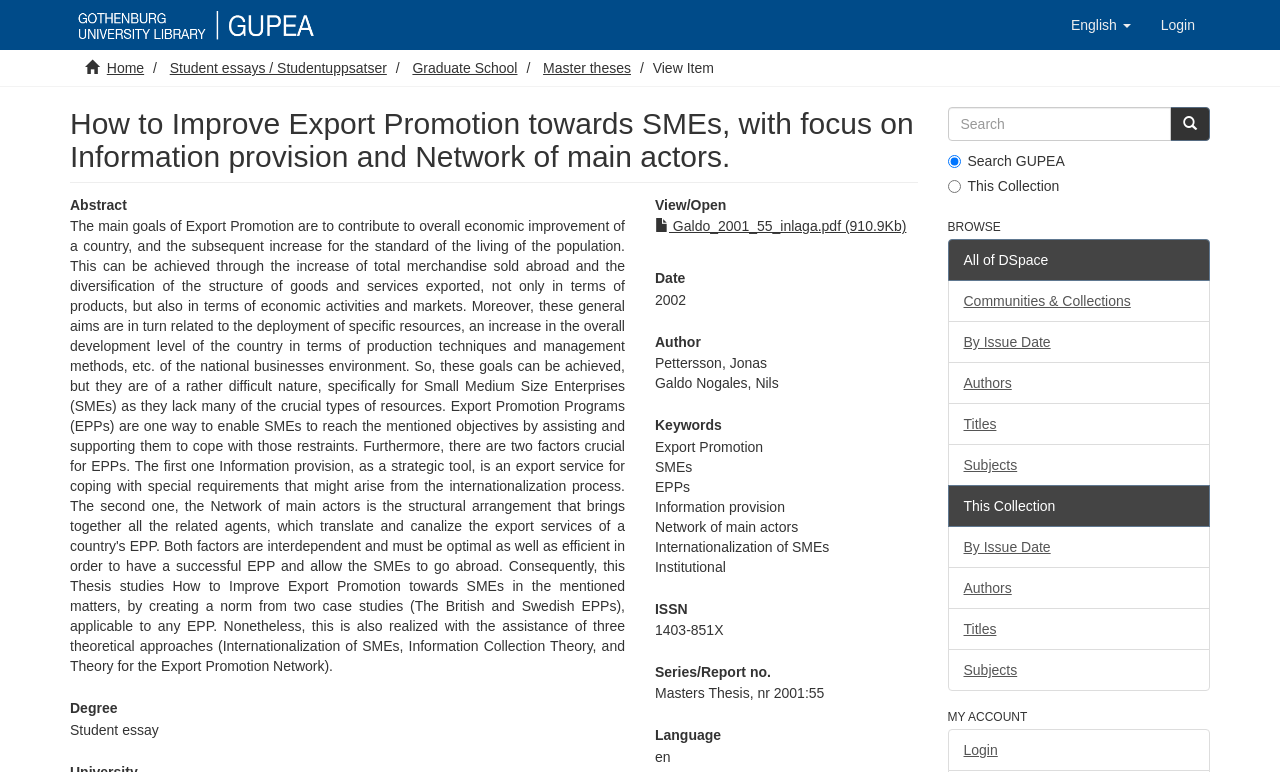Determine the bounding box coordinates for the area that needs to be clicked to fulfill this task: "Login to the system". The coordinates must be given as four float numbers between 0 and 1, i.e., [left, top, right, bottom].

[0.895, 0.0, 0.945, 0.065]